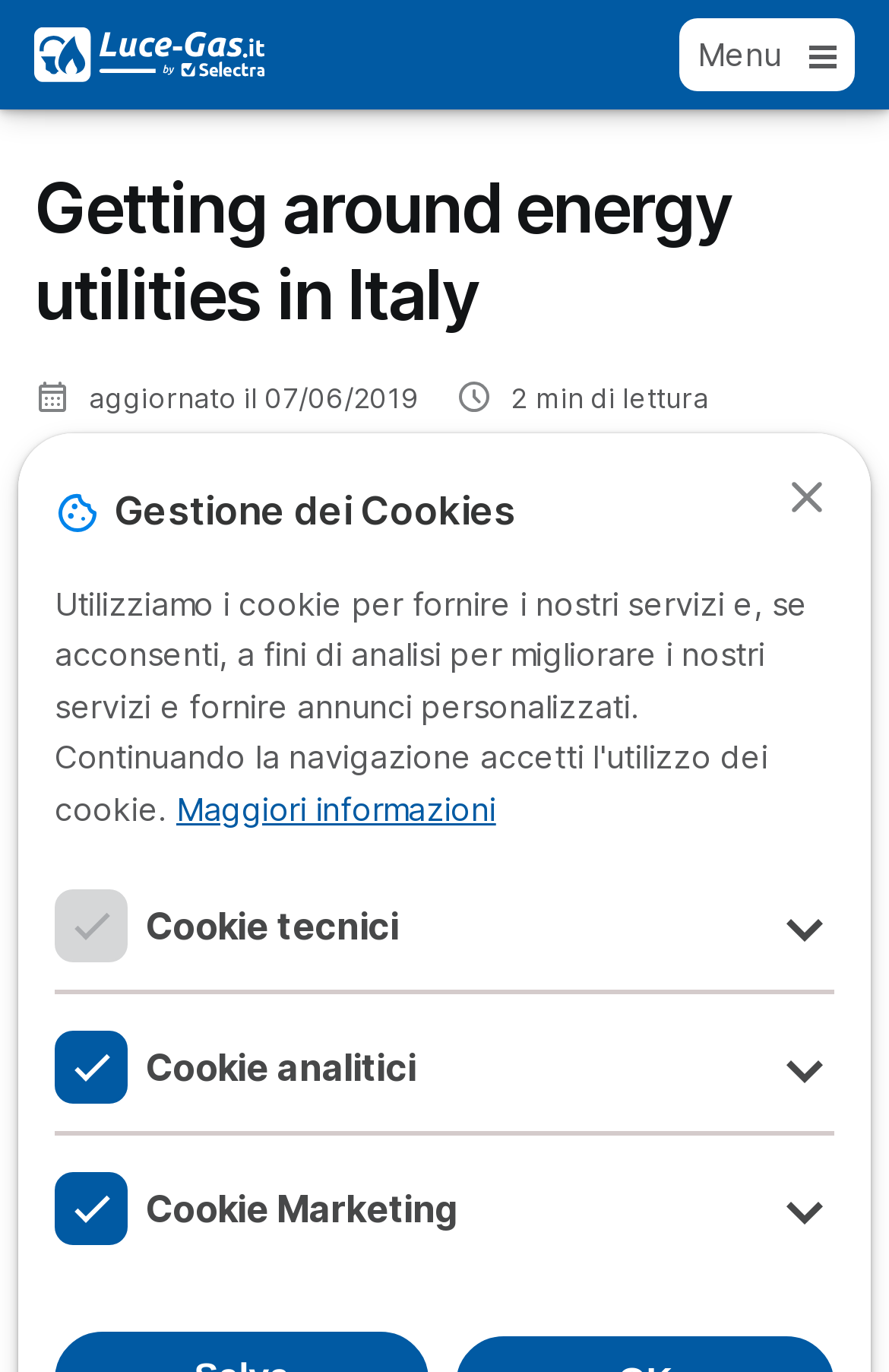How many accordian checkboxes are there?
Give a single word or phrase answer based on the content of the image.

3